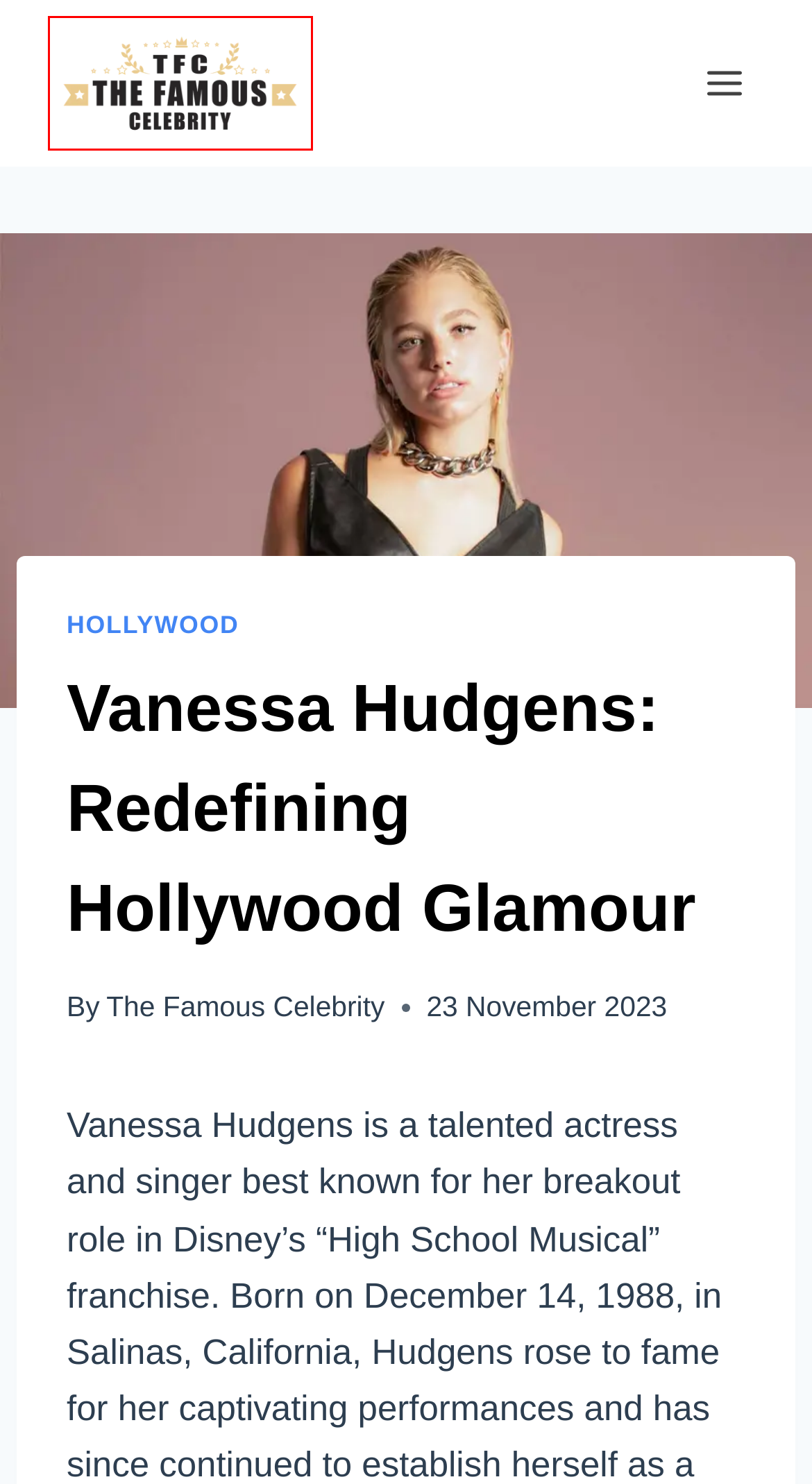Review the screenshot of a webpage containing a red bounding box around an element. Select the description that best matches the new webpage after clicking the highlighted element. The options are:
A. Hollywood​ Archives | The Famous Celebrity
B. Taylor Kitsch: Unforgettable Performance Revealed | The Famous Celebrity
C. Melissa McCarthy: Redefining Comedy | The Famous Celebrity
D. Home | The Famous Celebrity
E. Antonio Banderas: Unveiling His Enigmatic Charisma | The Famous Celebrity
F. Jon Bernthal: The Unrivaled Acting Force | The Famous Celebrity
G. Chelsea Gilligan : Unlocking the secrets of success | The Famous Celebrity
H. Jessica Alba: Unveiling the Beauty Secrets | The Famous Celebrity

D